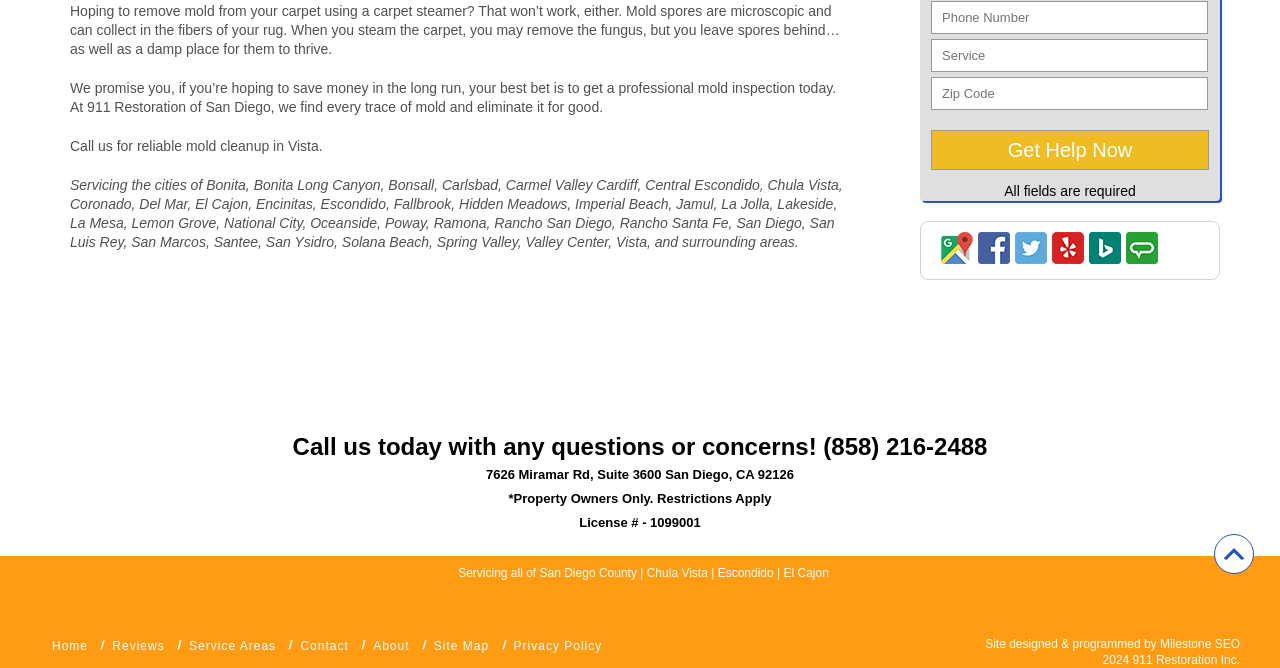Kindly determine the bounding box coordinates for the area that needs to be clicked to execute this instruction: "Check the company's license".

[0.453, 0.771, 0.547, 0.793]